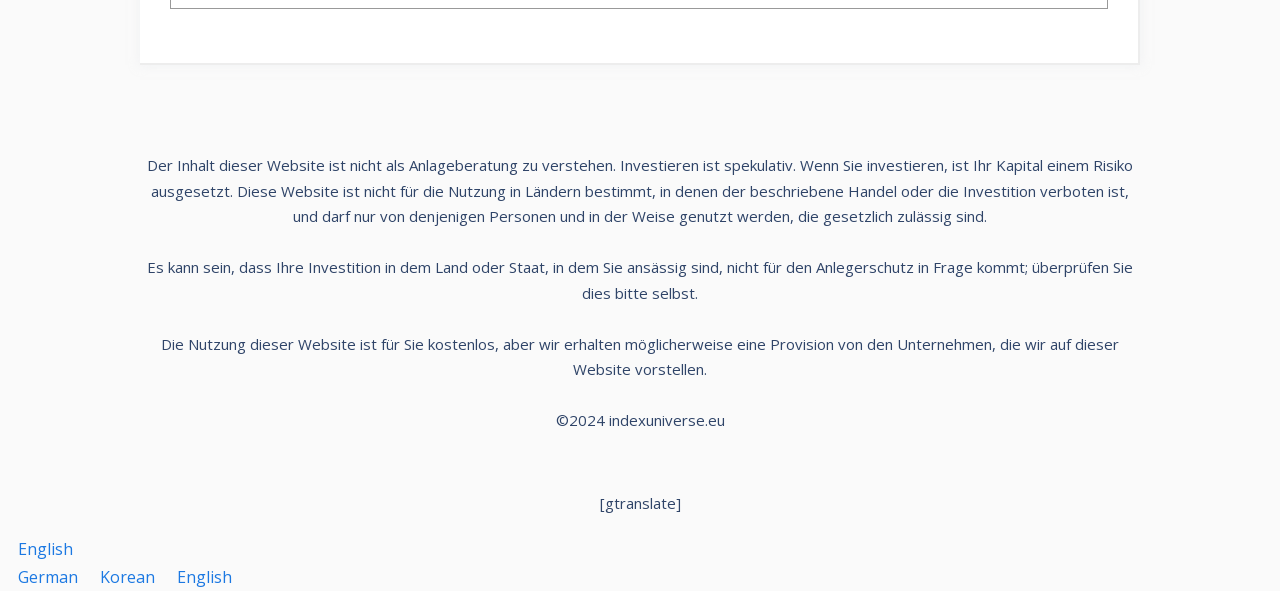Determine the bounding box coordinates of the clickable region to follow the instruction: "View terms and conditions".

[0.115, 0.263, 0.885, 0.383]